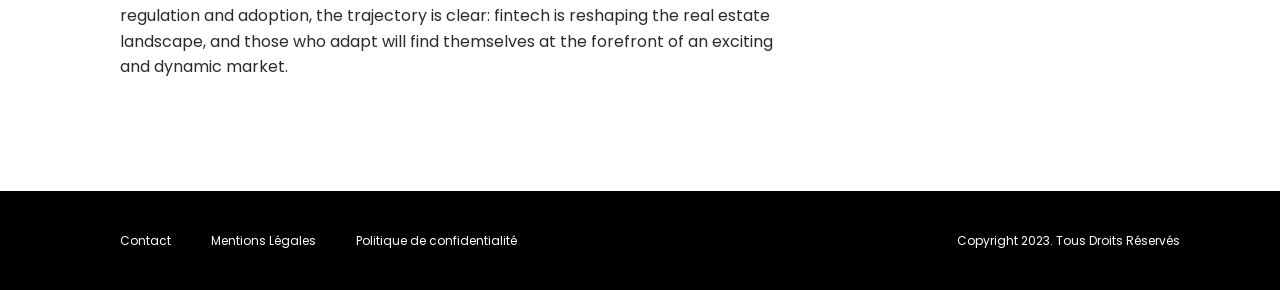Provide the bounding box coordinates for the UI element described in this sentence: "Contact". The coordinates should be four float values between 0 and 1, i.e., [left, top, right, bottom].

[0.078, 0.728, 0.149, 0.932]